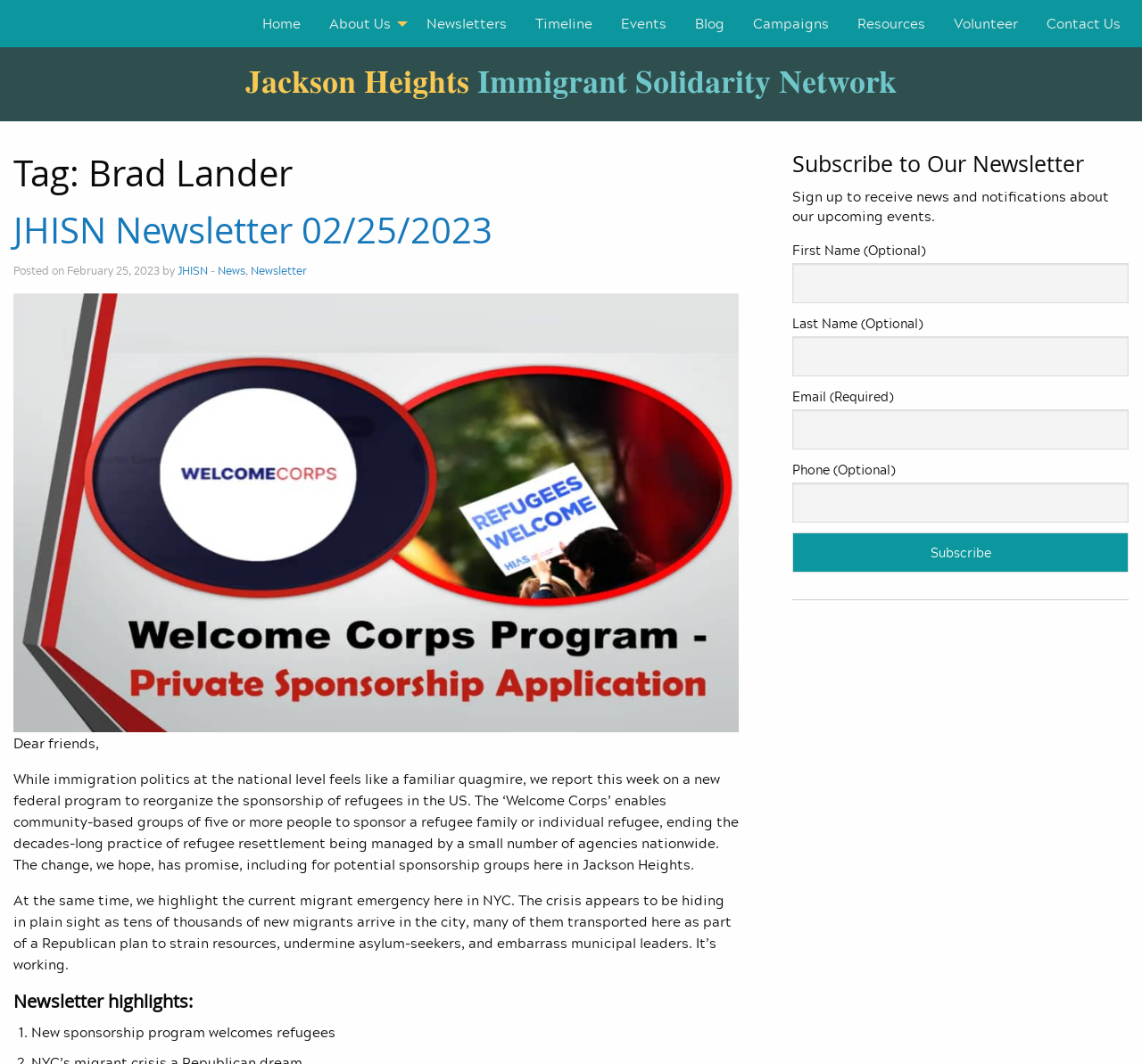Using the description: "JHISN Newsletter 02/25/2023", identify the bounding box of the corresponding UI element in the screenshot.

[0.012, 0.193, 0.431, 0.239]